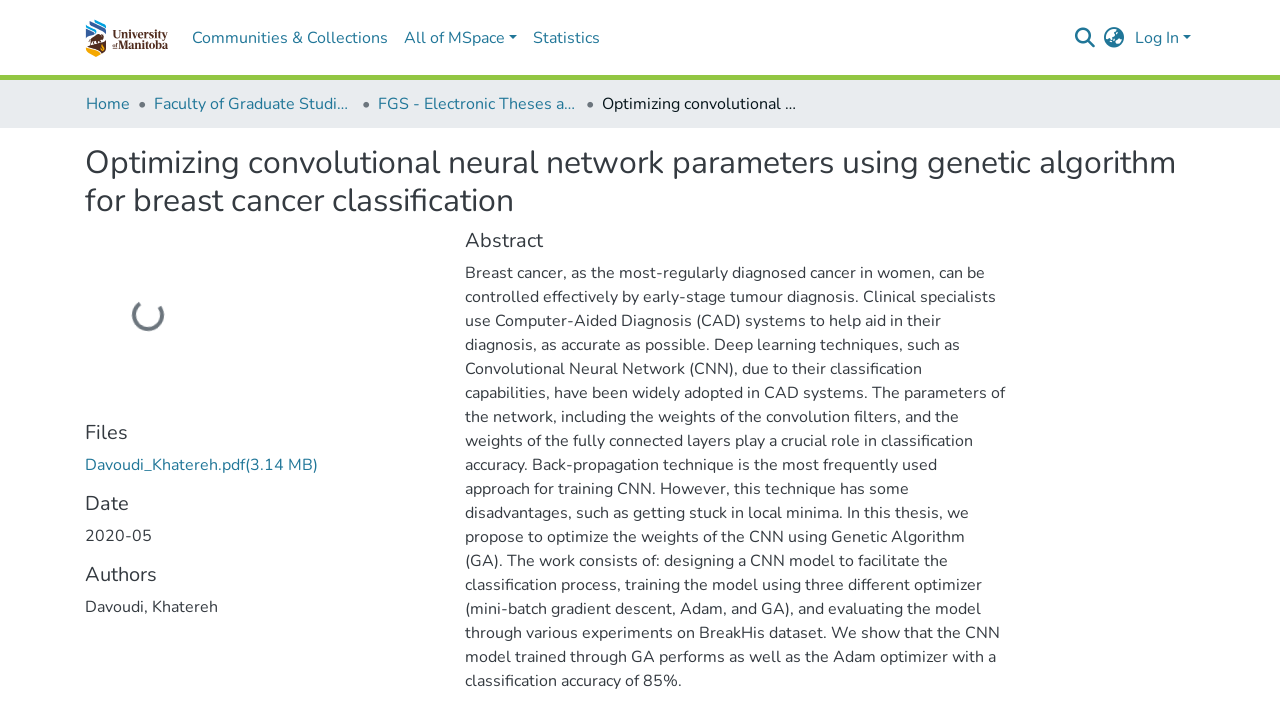What is the name of the author of this thesis?
Provide a detailed and well-explained answer to the question.

I found the answer by looking at the 'Authors' section of the webpage, which lists the author's name as 'Davoudi, Khatereh'.